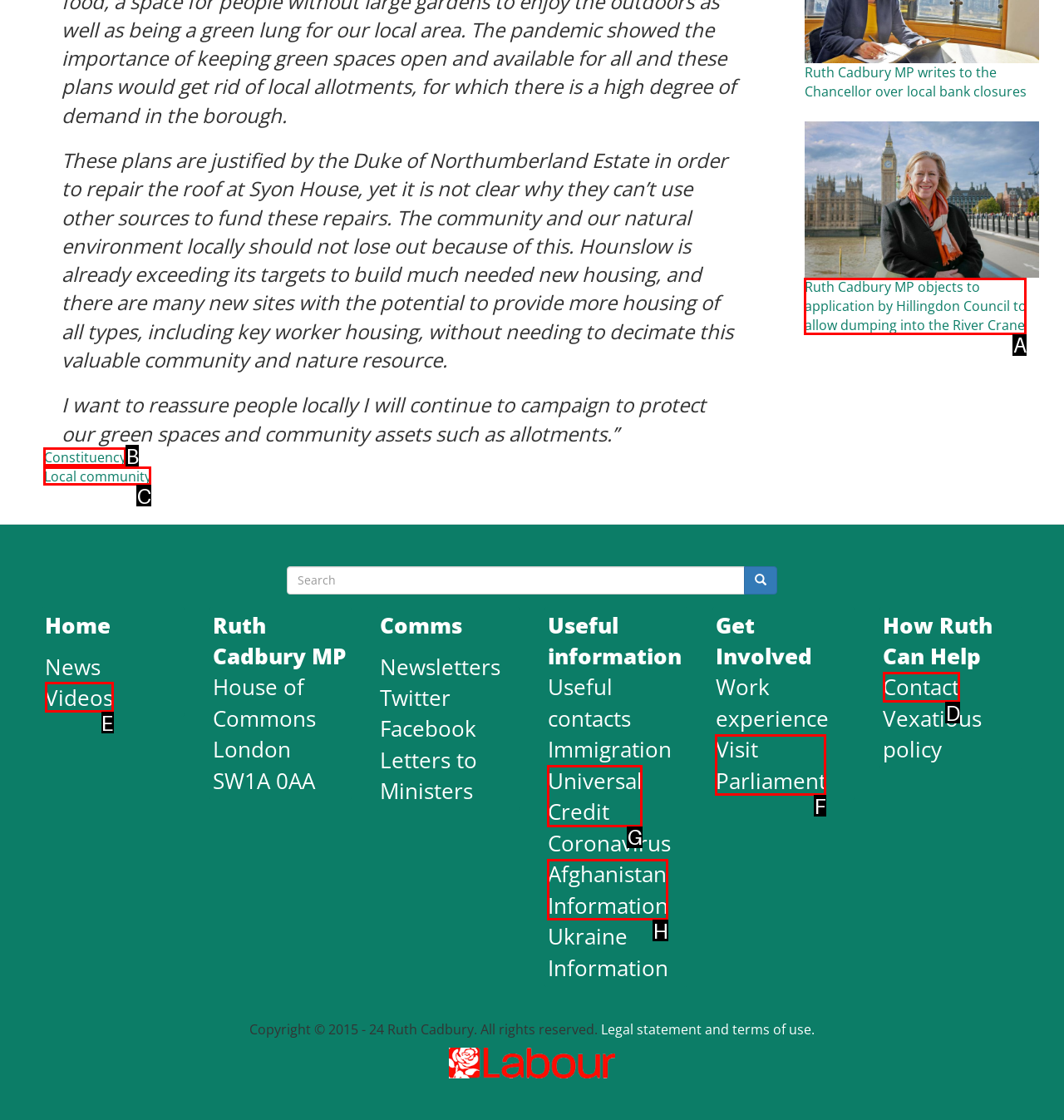Identify the HTML element that should be clicked to accomplish the task: Click on Outlook
Provide the option's letter from the given choices.

None